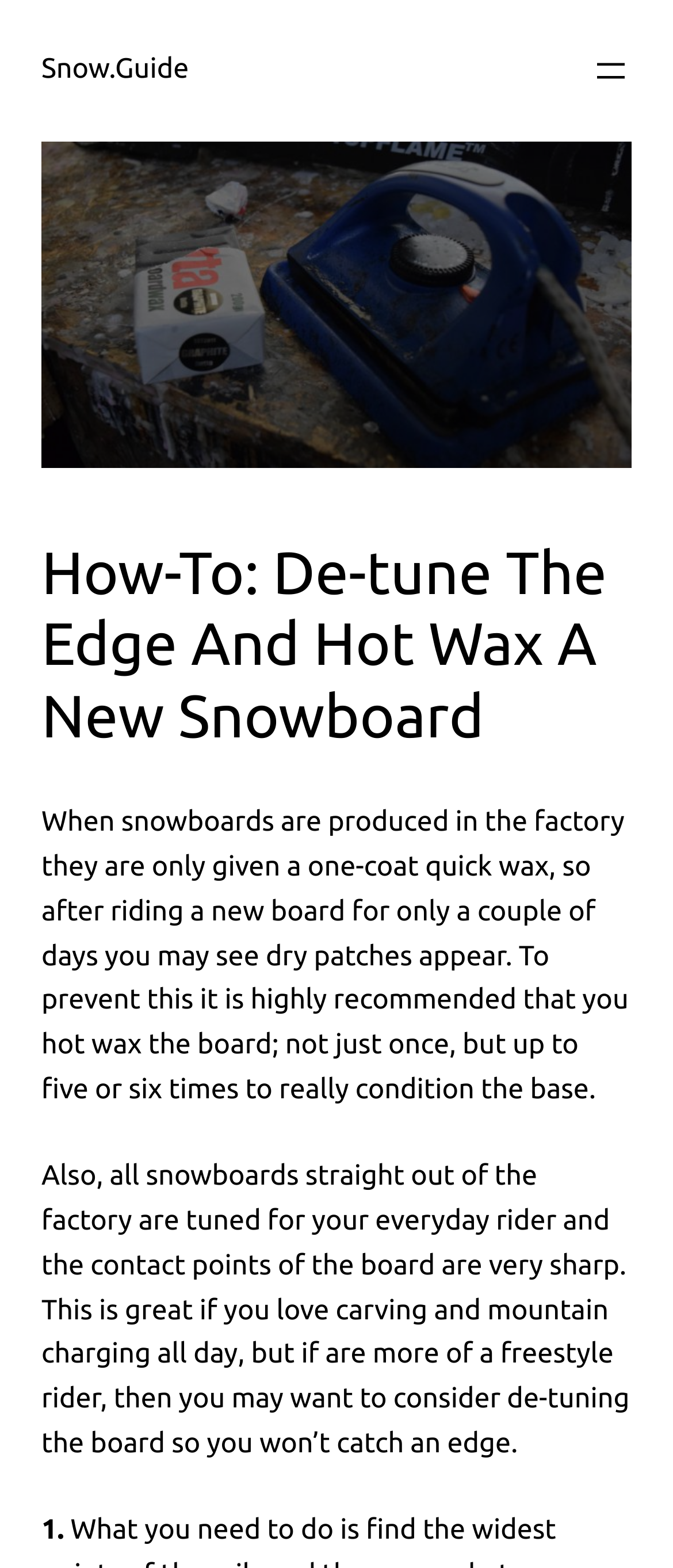Why might a freestyle rider want to de-tune their snowboard?
Answer the question with a single word or phrase derived from the image.

To avoid catching an edge